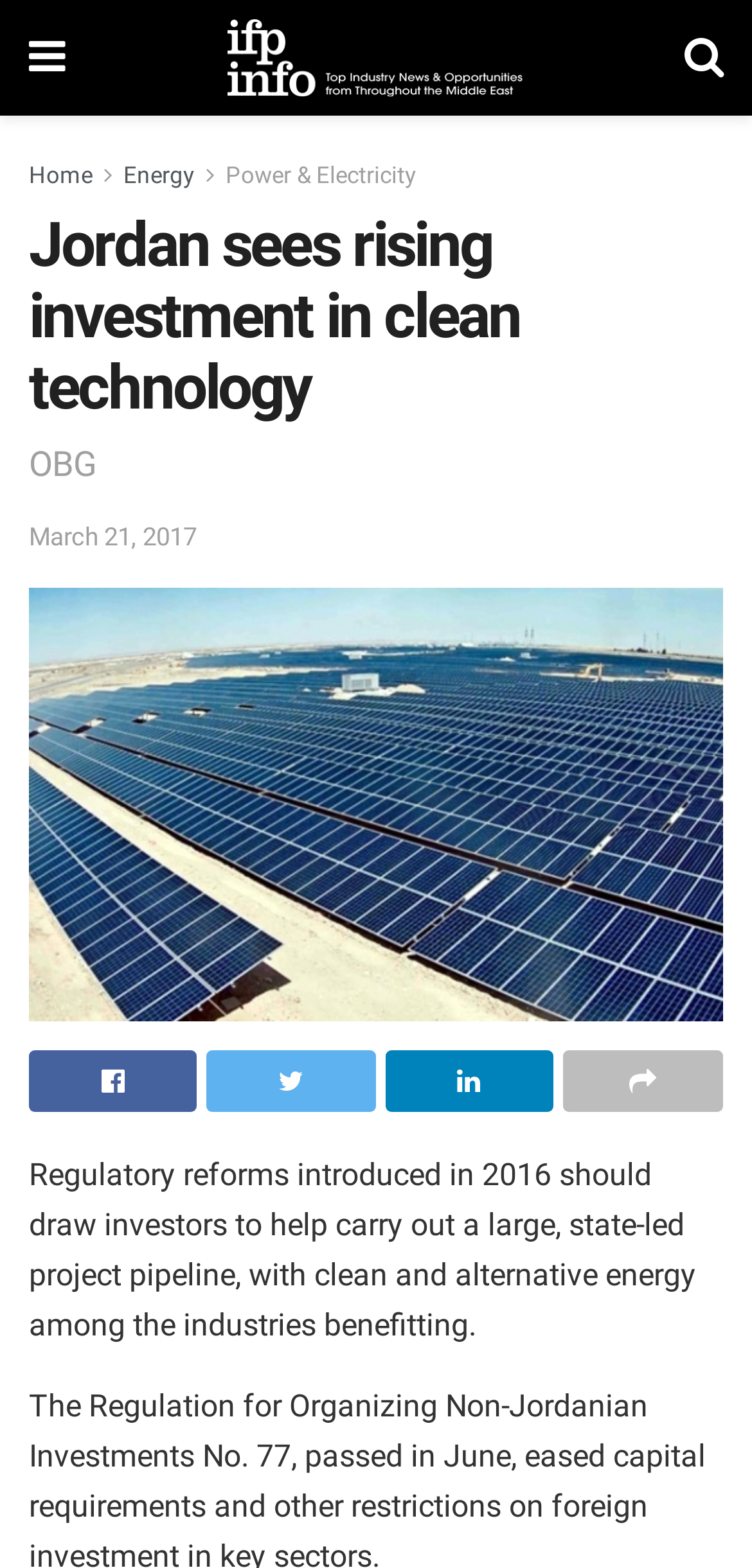Using the description "Power & Electricity", locate and provide the bounding box of the UI element.

[0.3, 0.103, 0.554, 0.12]